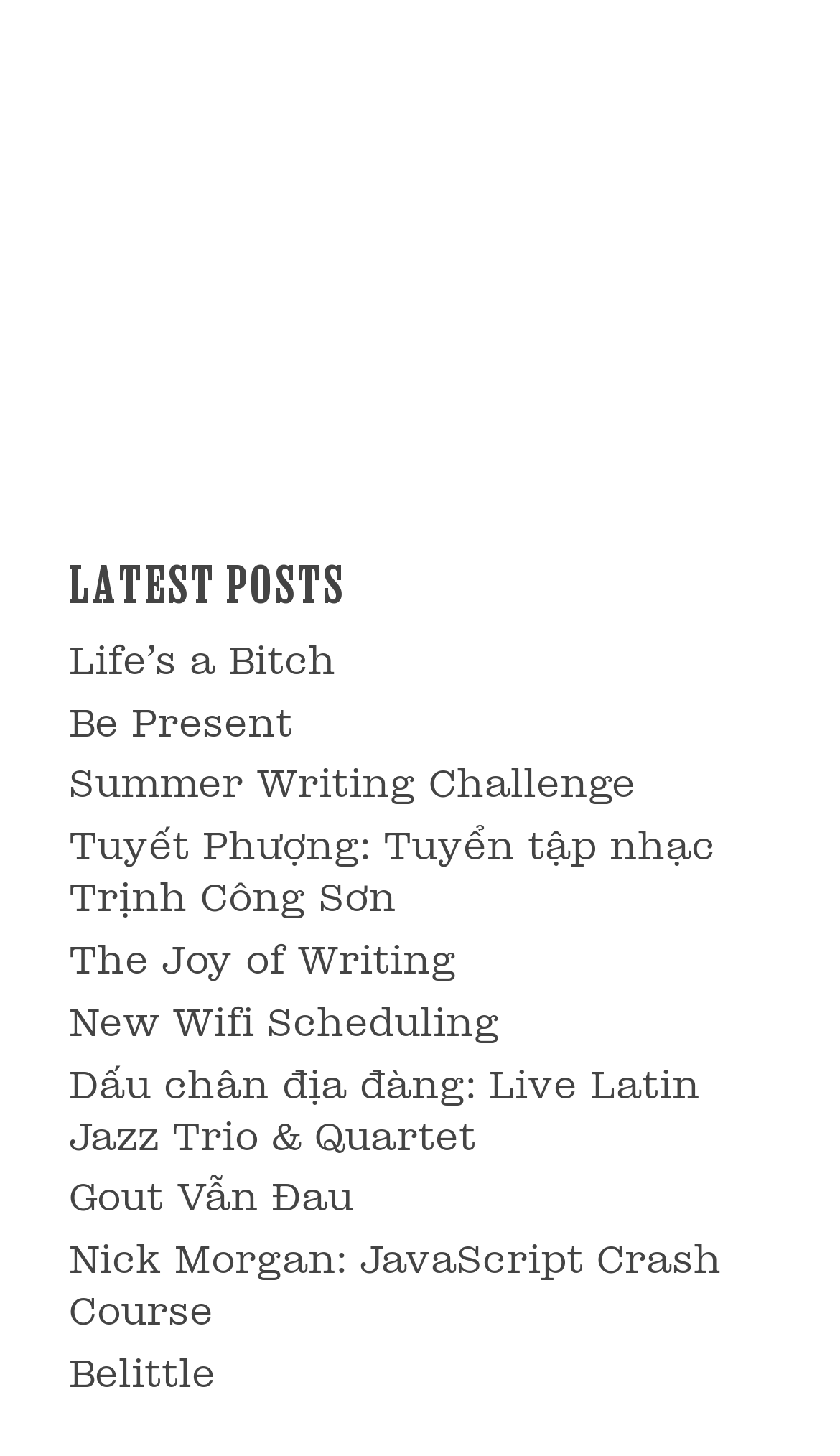Identify the bounding box coordinates of the part that should be clicked to carry out this instruction: "view latest post 'Life’s a Bitch'".

[0.082, 0.439, 0.4, 0.467]